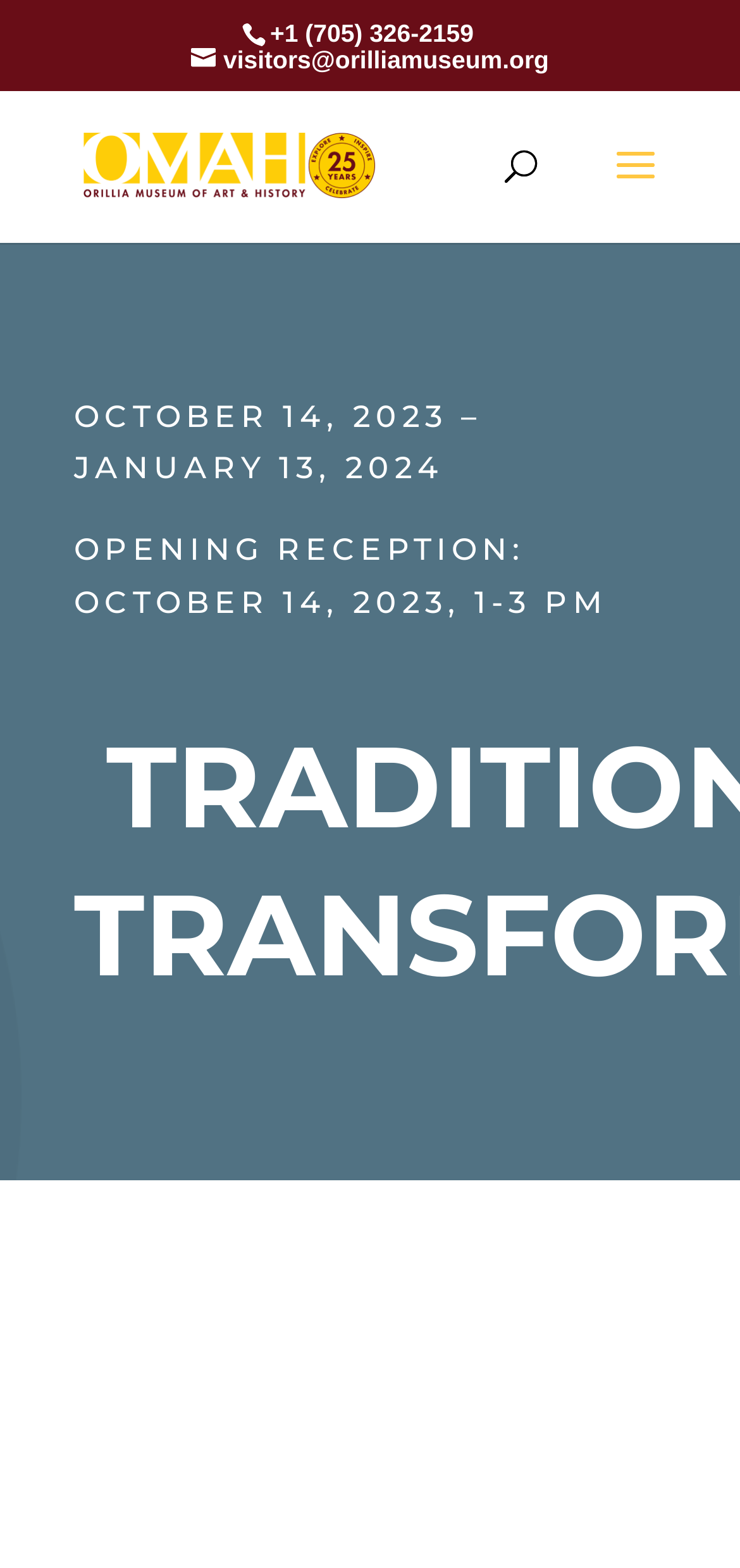Ascertain the bounding box coordinates for the UI element detailed here: "visitors@orilliamuseum.org". The coordinates should be provided as [left, top, right, bottom] with each value being a float between 0 and 1.

[0.258, 0.029, 0.742, 0.047]